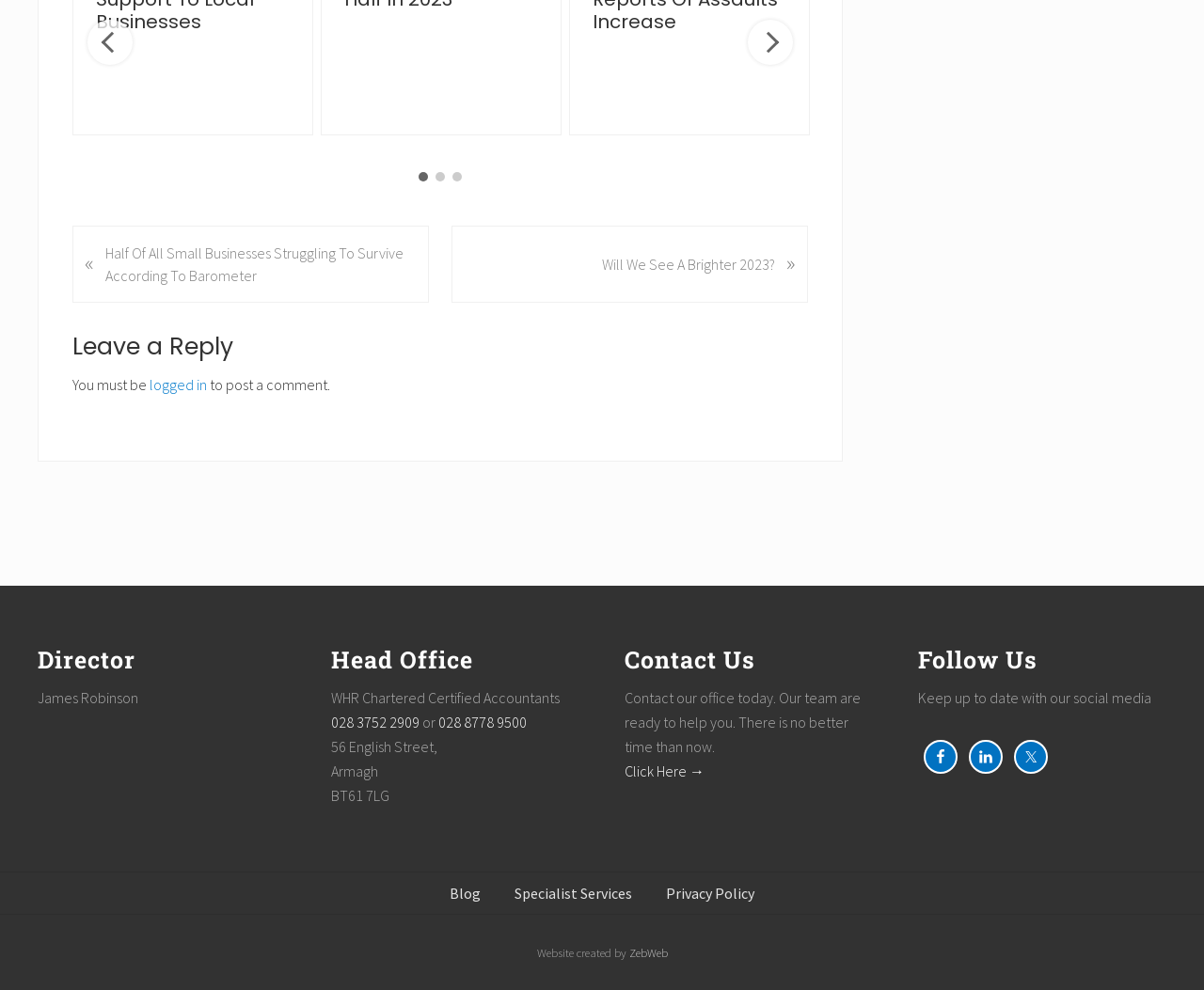Identify the bounding box coordinates of the area you need to click to perform the following instruction: "Click the 'logged in' link".

[0.124, 0.379, 0.172, 0.398]